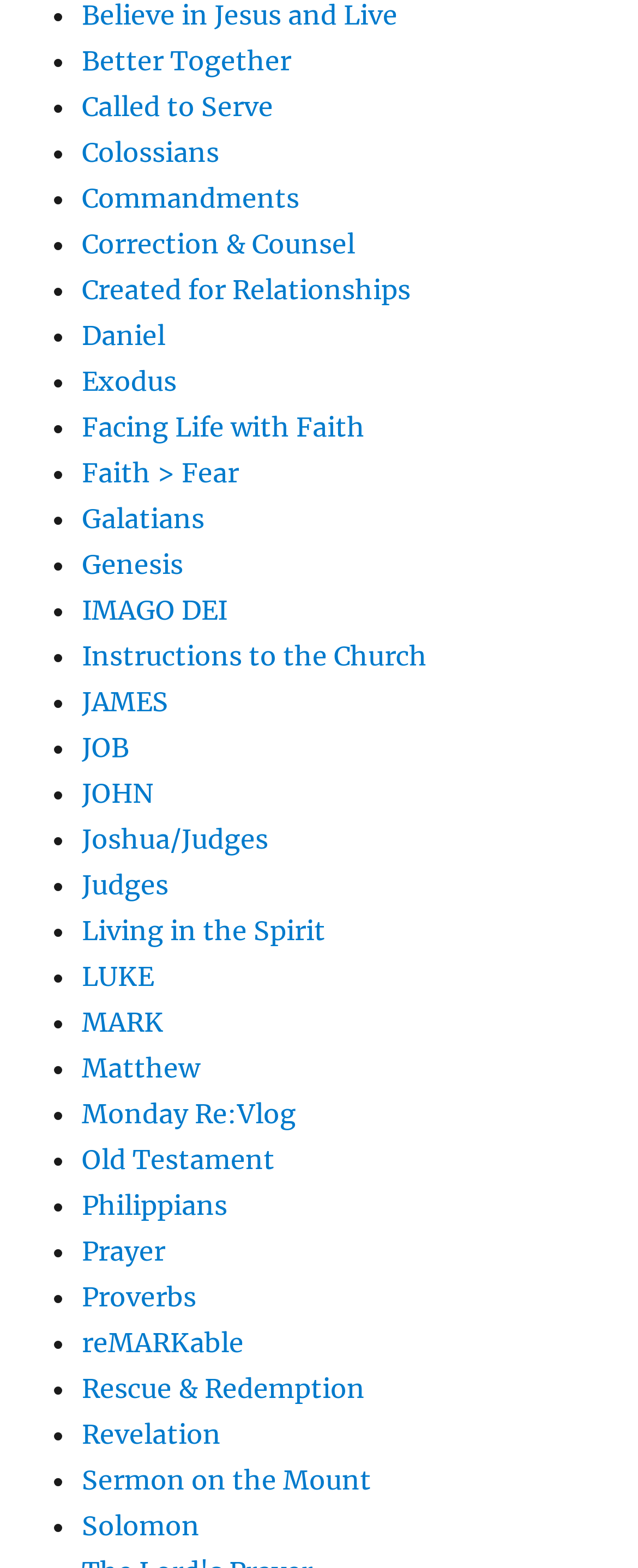Locate the UI element described by Retail foreign exchange trading and provide its bounding box coordinates. Use the format (top-left x, top-left y, bottom-right x, bottom-right y) with all values as floating point numbers between 0 and 1.

None